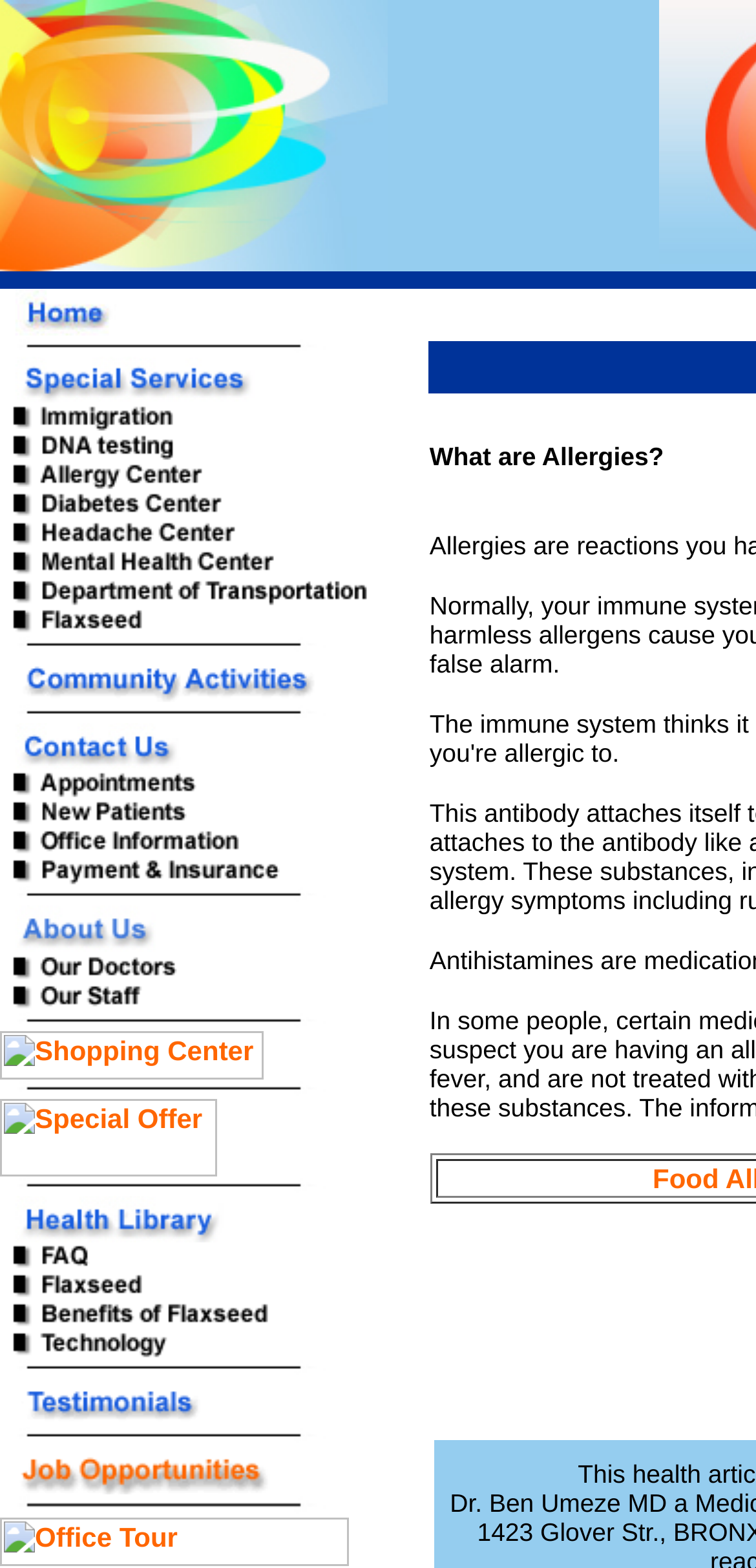Determine the bounding box coordinates of the target area to click to execute the following instruction: "Go back to home."

None